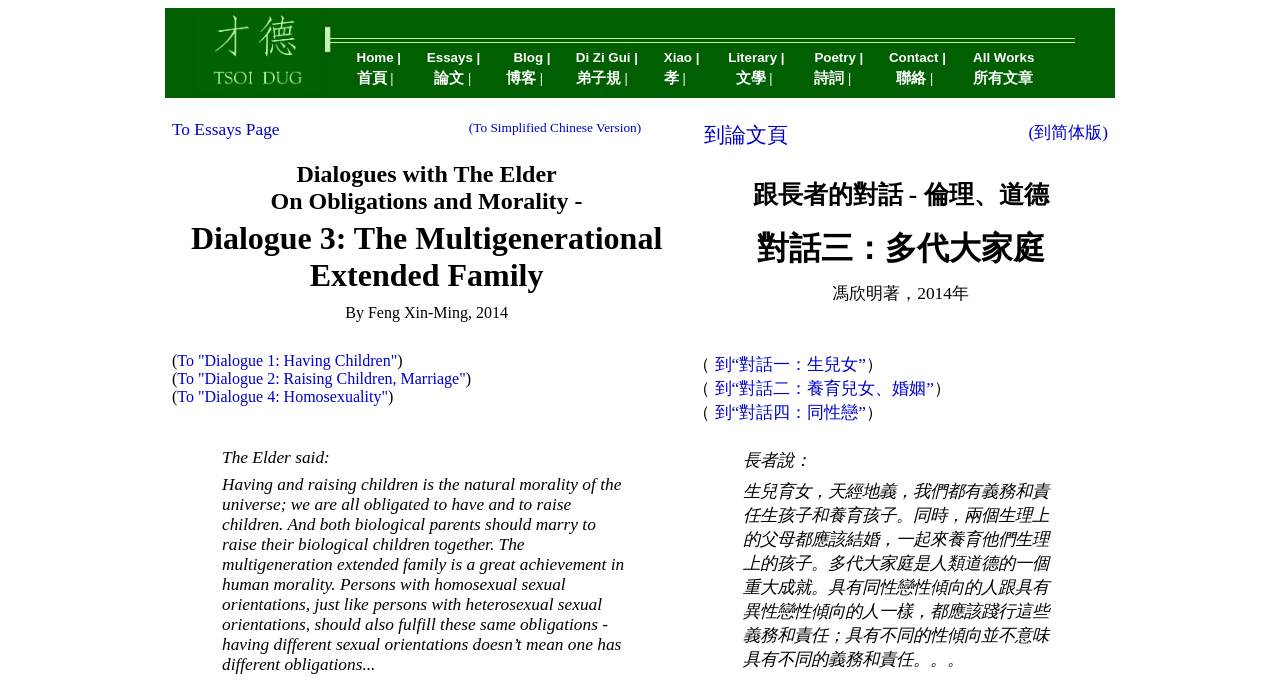Create an elaborate caption for the webpage.

This webpage is titled "dialogues with the Elder - 3 跟長者的對話 - 3, 繁體". At the top-left corner, there is an image. Below the image, there is a navigation menu with 9 tabs, each containing a link with both English and Chinese text. The tabs are arranged horizontally and are evenly spaced. From left to right, the tabs are labeled as "Home | 首頁 |", "Essays | 論文 |", "Blog | 博客 |", "Di Zi Gui | 弟子規 |", "Xiao | 孝 |", "Literary | 文學 |", "Poetry | 詩詞 |", "Contact | 聯絡 |", and "All Works 所有文章". Each tab has a similar layout, with the English text on the left and the Chinese text on the right, separated by a vertical bar. 

Below the navigation menu, there is a large content area that takes up most of the page. The content is not specified, but it likely contains the main articles or texts of the webpage.